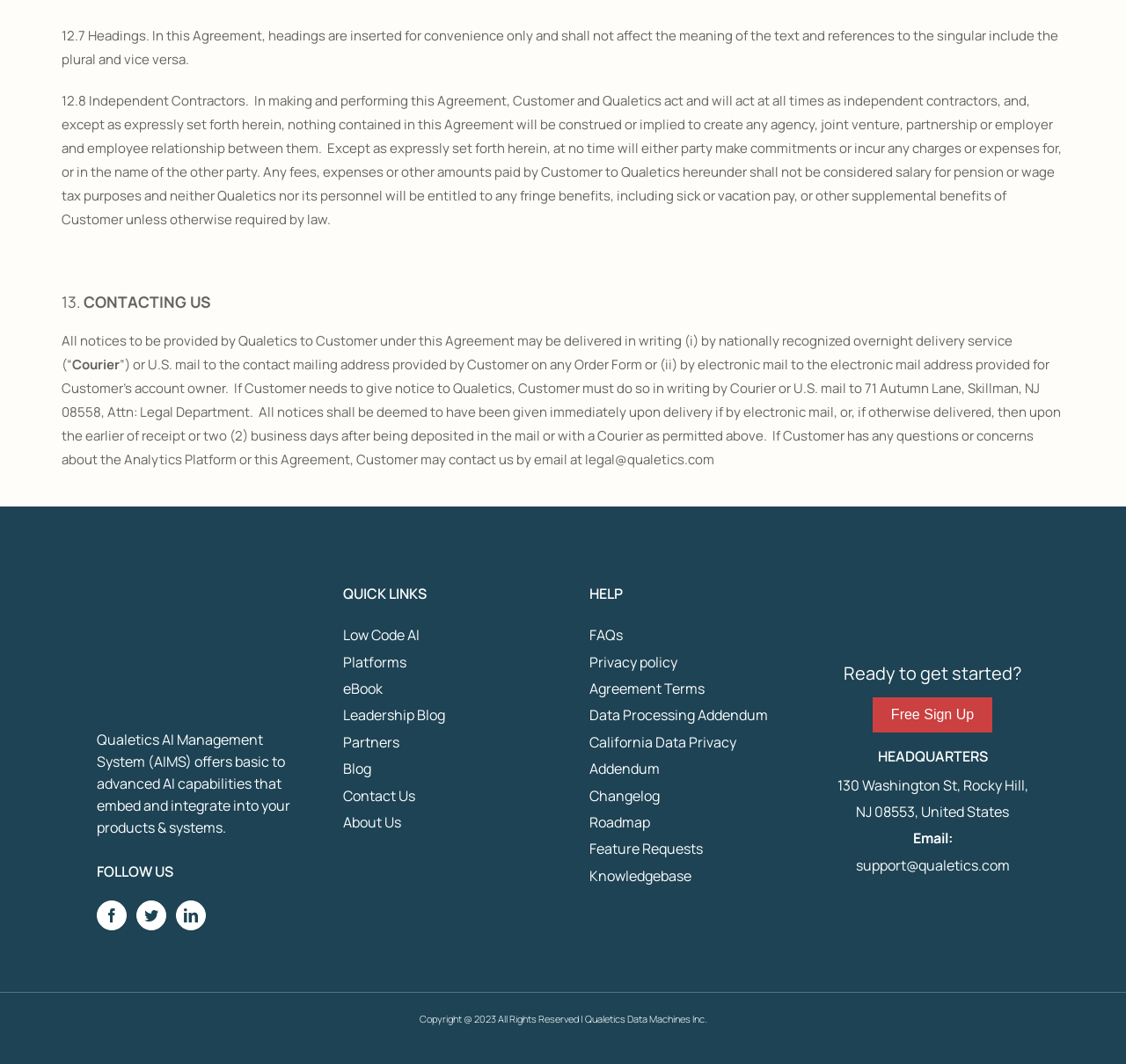What is the address of Qualetics headquarters?
Using the details shown in the screenshot, provide a comprehensive answer to the question.

I found the address by looking at the 'HEADQUARTERS' section at the bottom of the webpage, where it is written in a static text element.